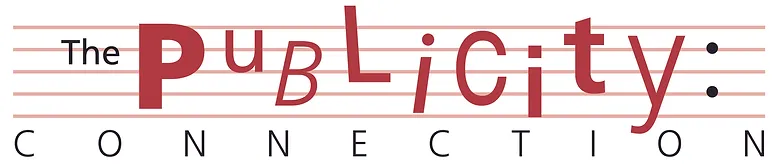What is the font style of 'CONNECTION'?
Using the picture, provide a one-word or short phrase answer.

Straightforward